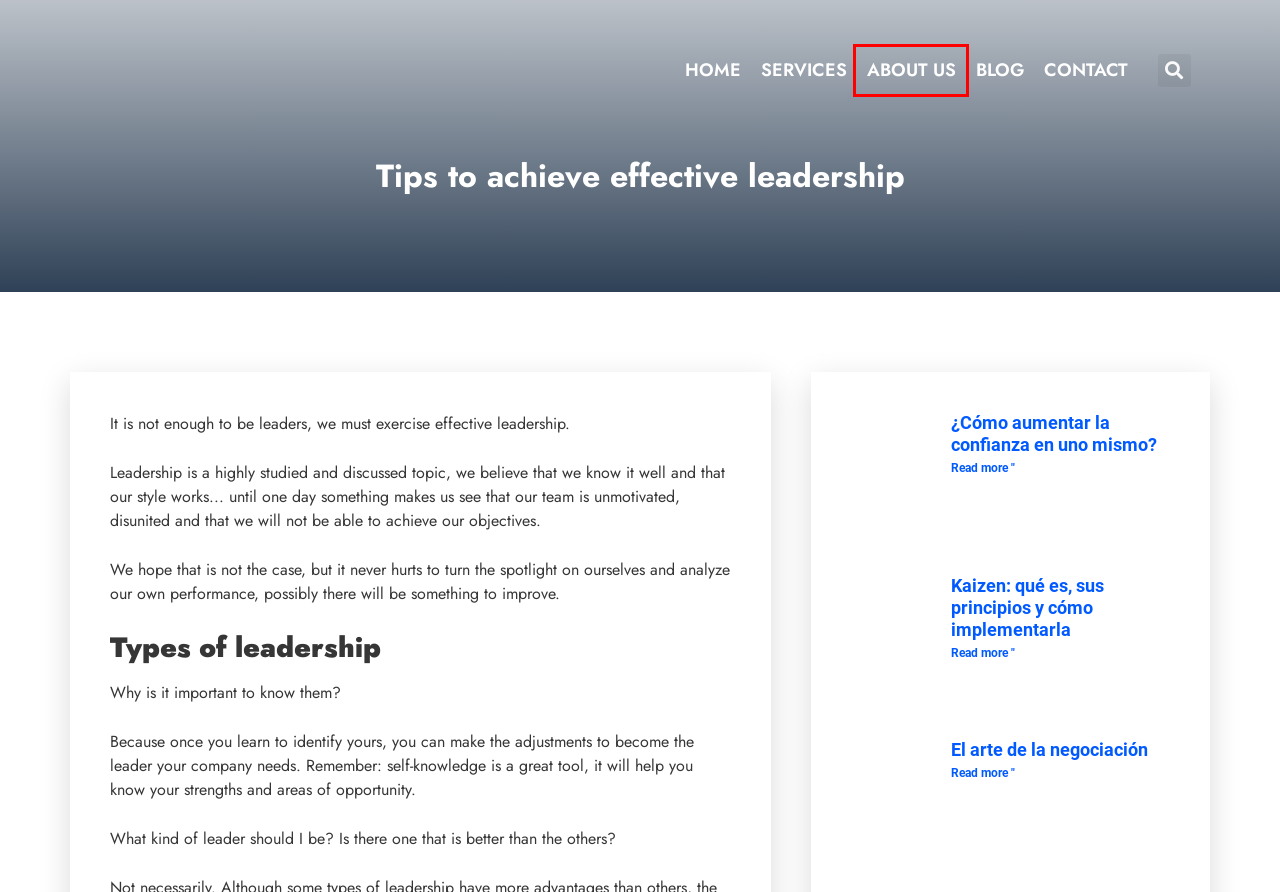Look at the screenshot of a webpage that includes a red bounding box around a UI element. Select the most appropriate webpage description that matches the page seen after clicking the highlighted element. Here are the candidates:
A. El arte de la negociación - Coacharte
B. Contact - Coacharte
C. About us - Coacharte
D. Servicios - Coacharte
E. Kaizen: qué es, sus principios y cómo implementarla - Coacharte
F. Home - Coacharte
G. Blog - Coacharte
H. ¿Cómo aumentar la confianza en uno mismo? - Coacharte

C